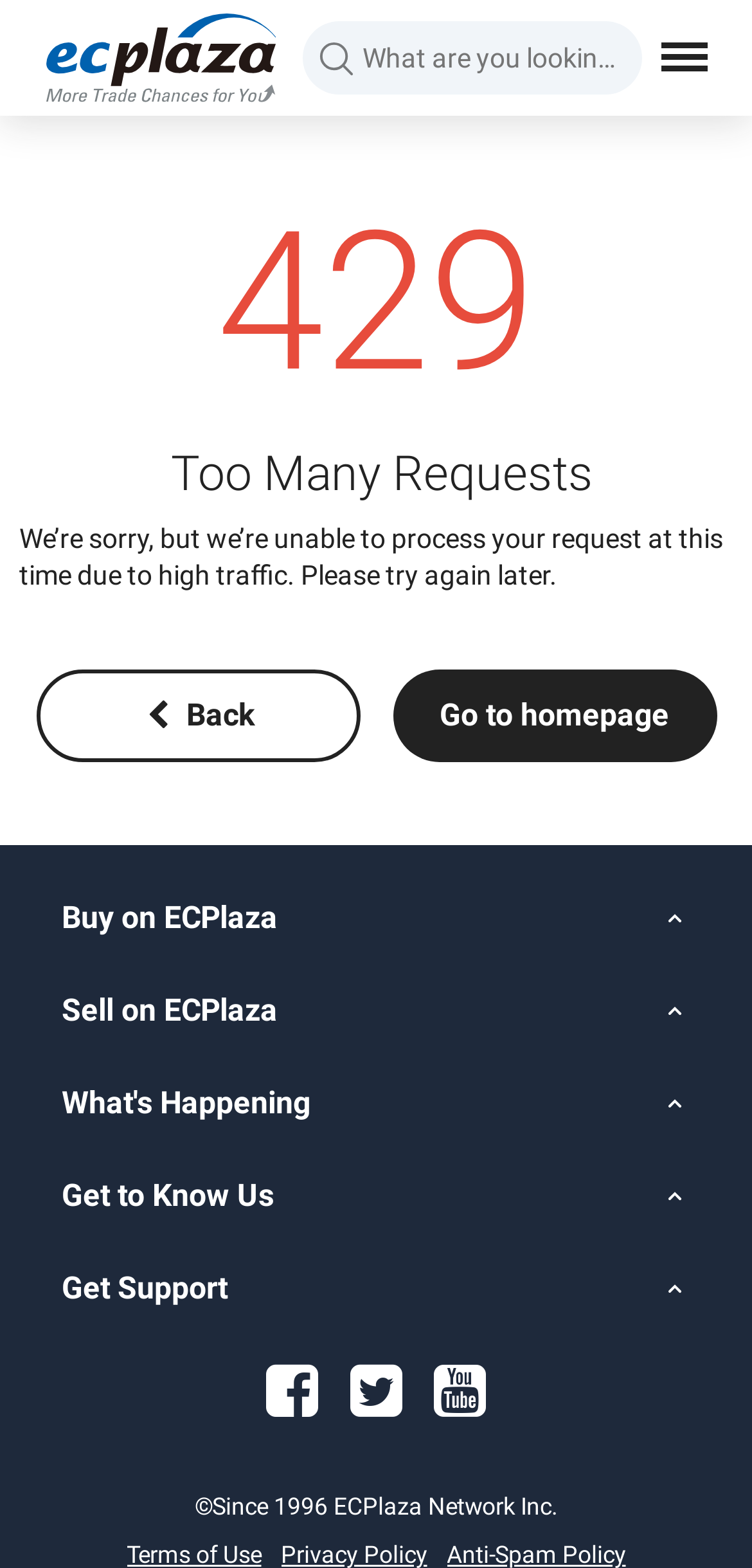Determine the coordinates of the bounding box that should be clicked to complete the instruction: "Search for products". The coordinates should be represented by four float numbers between 0 and 1: [left, top, right, bottom].

[0.401, 0.013, 0.835, 0.061]